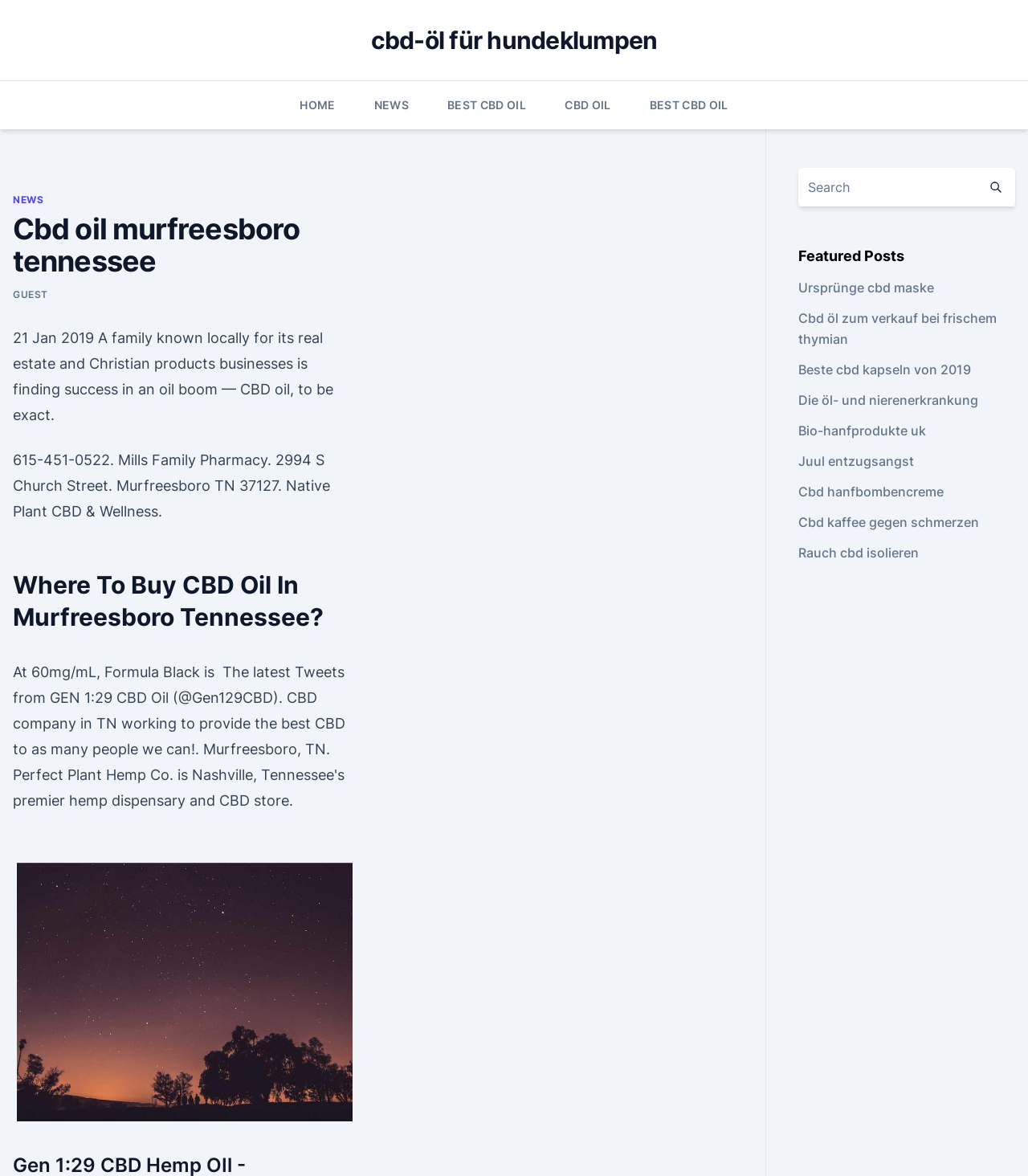Identify the bounding box coordinates of the clickable region to carry out the given instruction: "Browse 'Knife 101'".

None